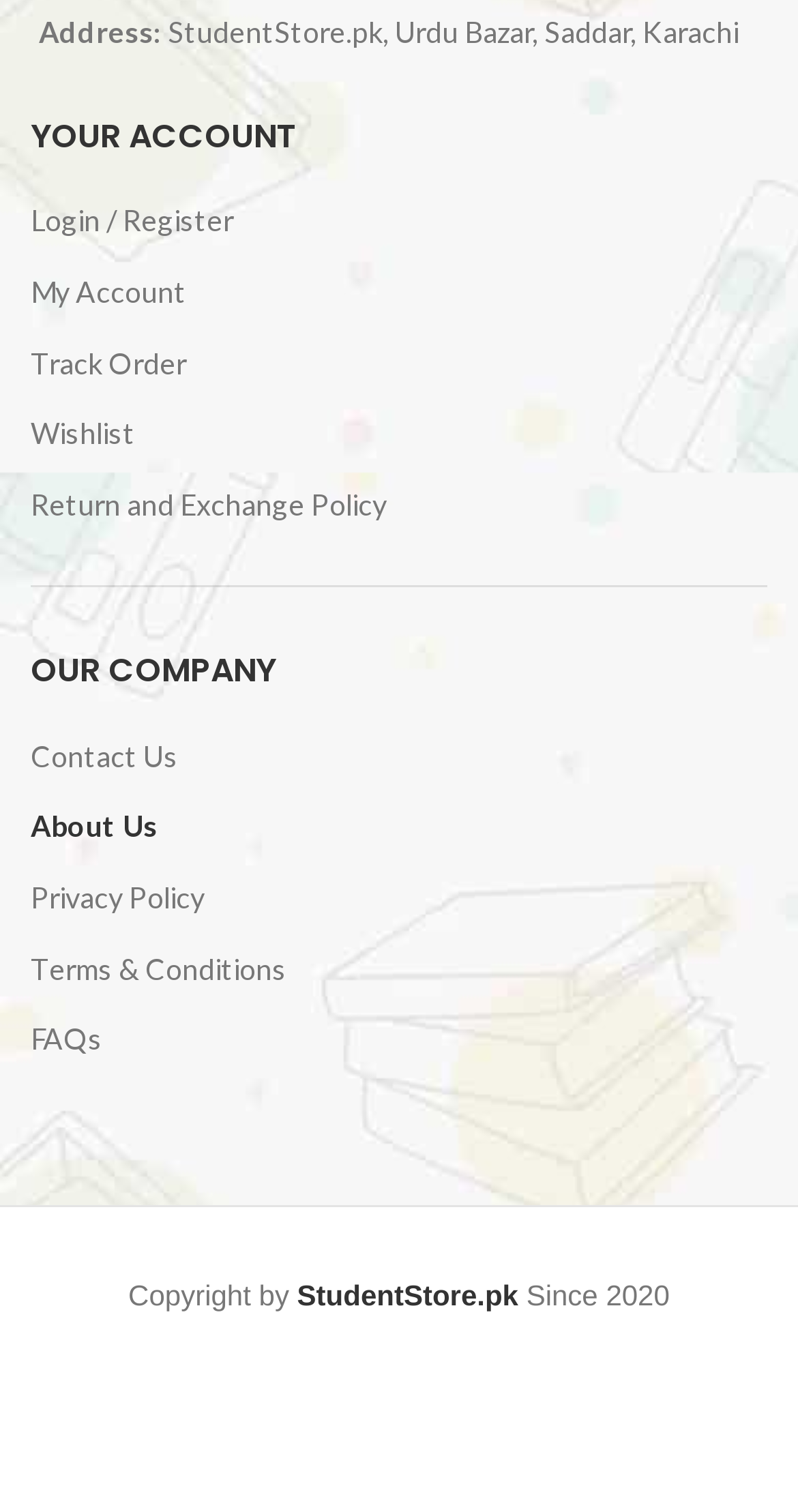Locate the bounding box coordinates of the region to be clicked to comply with the following instruction: "view my account". The coordinates must be four float numbers between 0 and 1, in the form [left, top, right, bottom].

[0.038, 0.18, 0.238, 0.207]